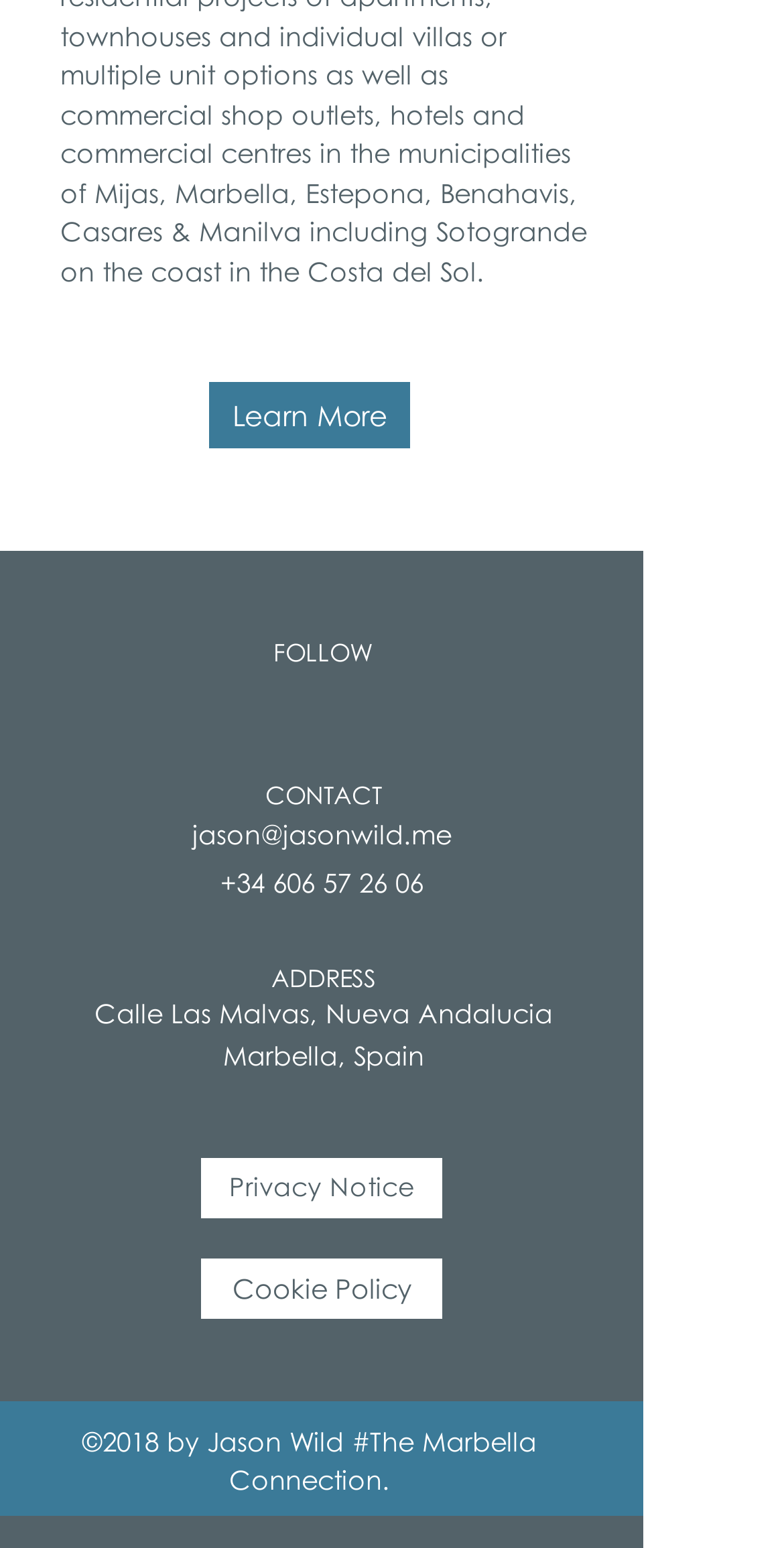What is the contact email?
Ensure your answer is thorough and detailed.

The contact email is provided in the CONTACT section, which is located in the middle of the page, and it is 'jason@jasonwild.me'.